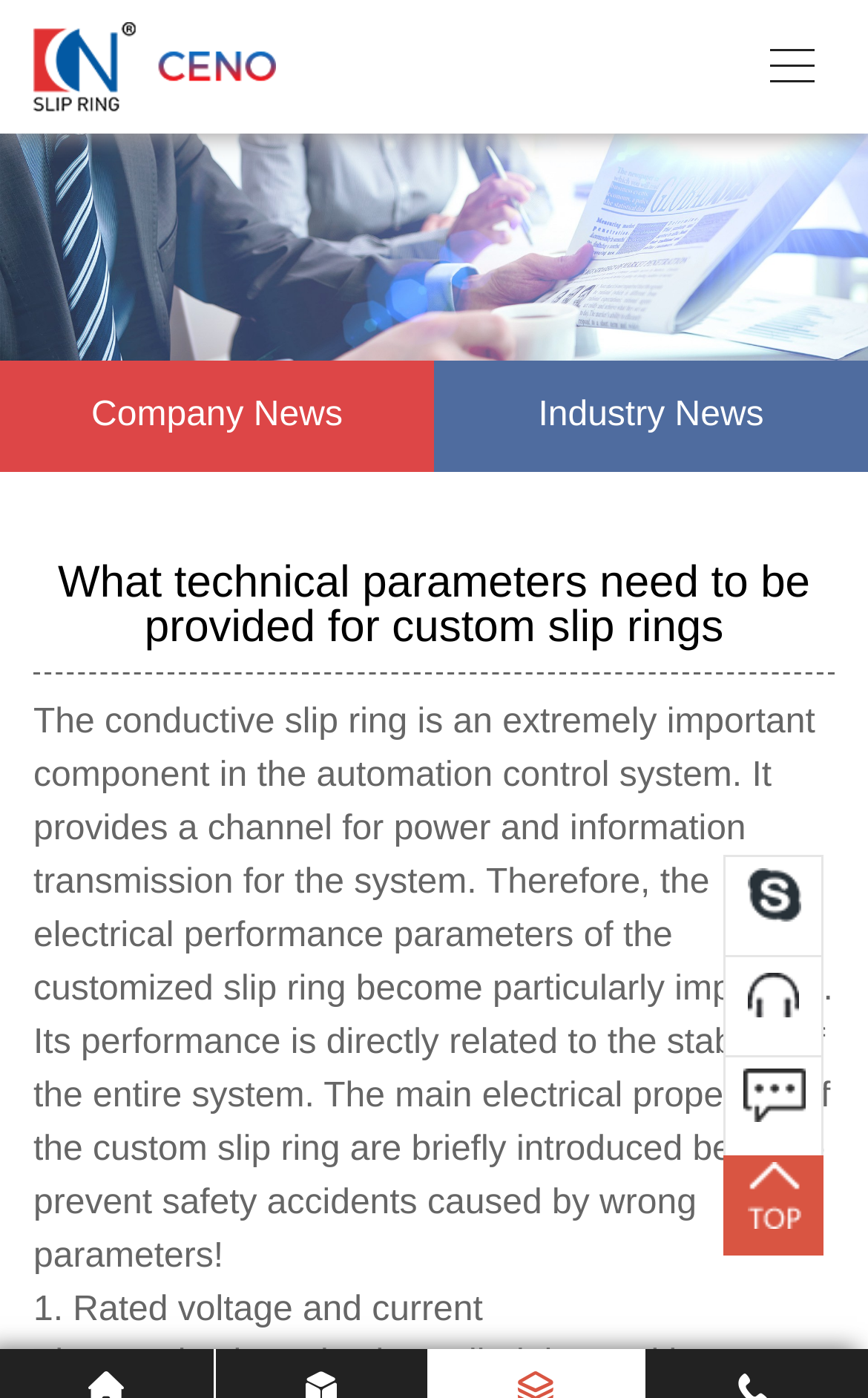Extract the bounding box coordinates for the described element: "Industry News". The coordinates should be represented as four float numbers between 0 and 1: [left, top, right, bottom].

[0.5, 0.257, 1.0, 0.337]